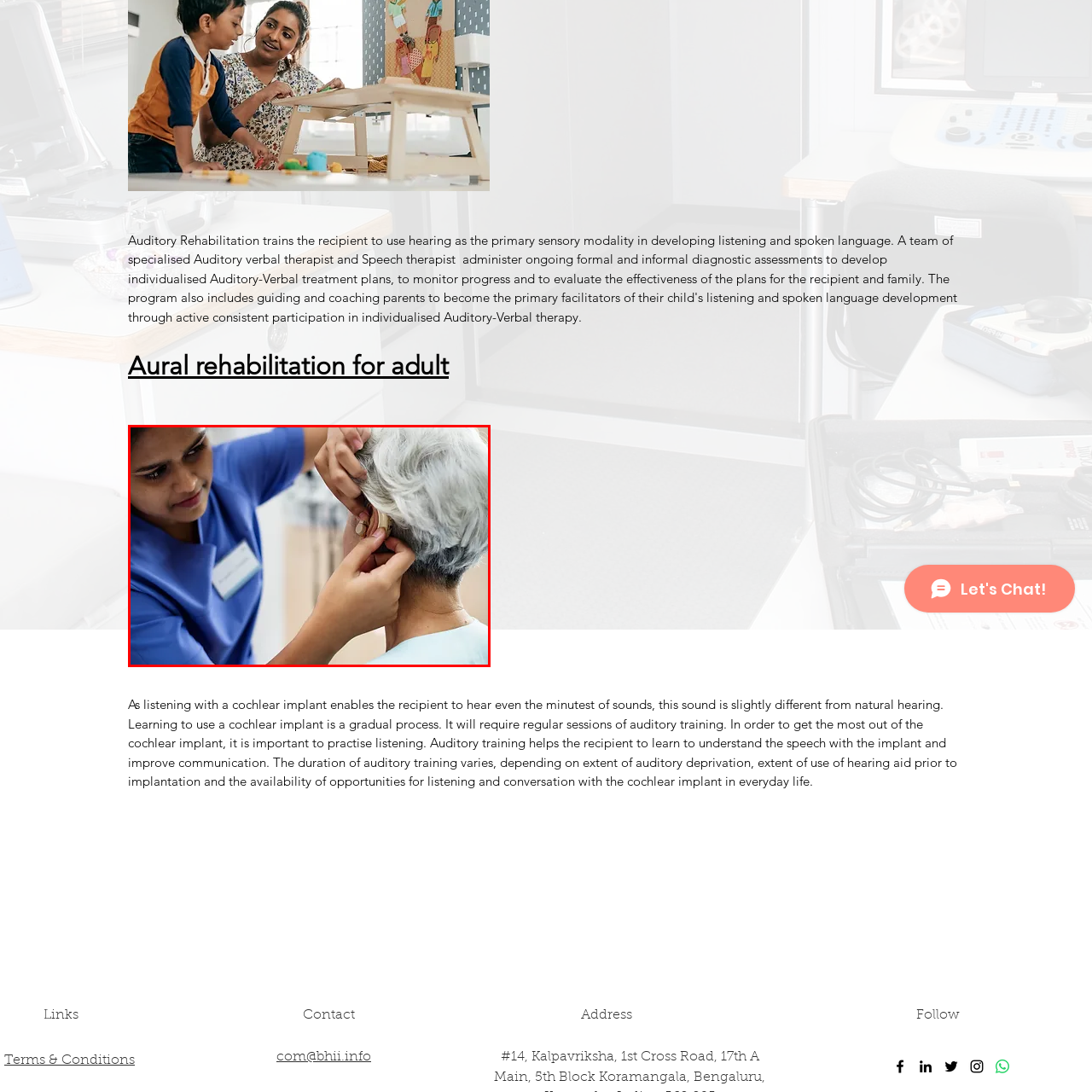What type of setting is depicted in the background?
Analyze the image inside the red bounding box and provide a one-word or short-phrase answer to the question.

Clinical setting